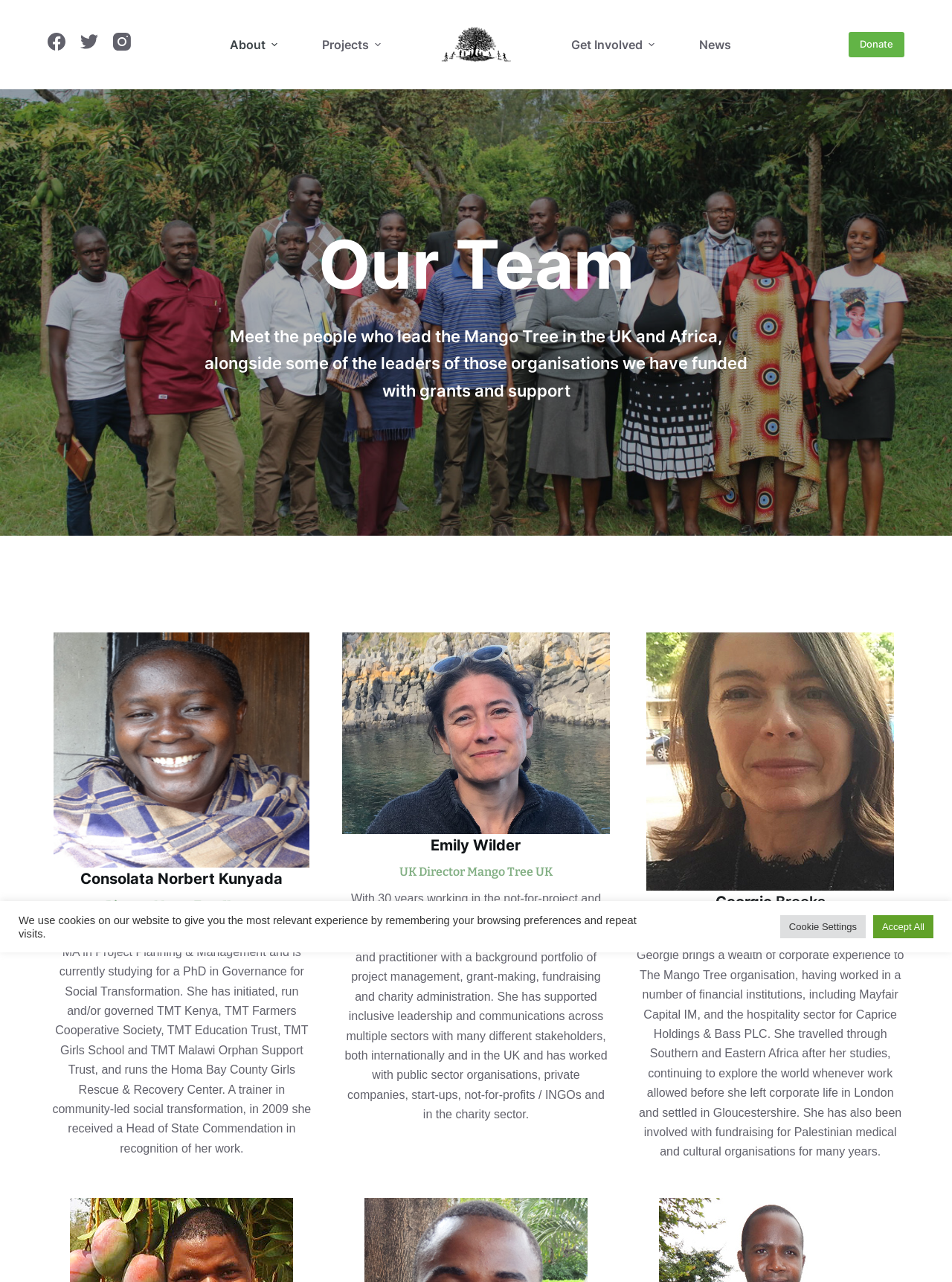Identify the bounding box coordinates of the region that needs to be clicked to carry out this instruction: "Select pickup location". Provide these coordinates as four float numbers ranging from 0 to 1, i.e., [left, top, right, bottom].

None